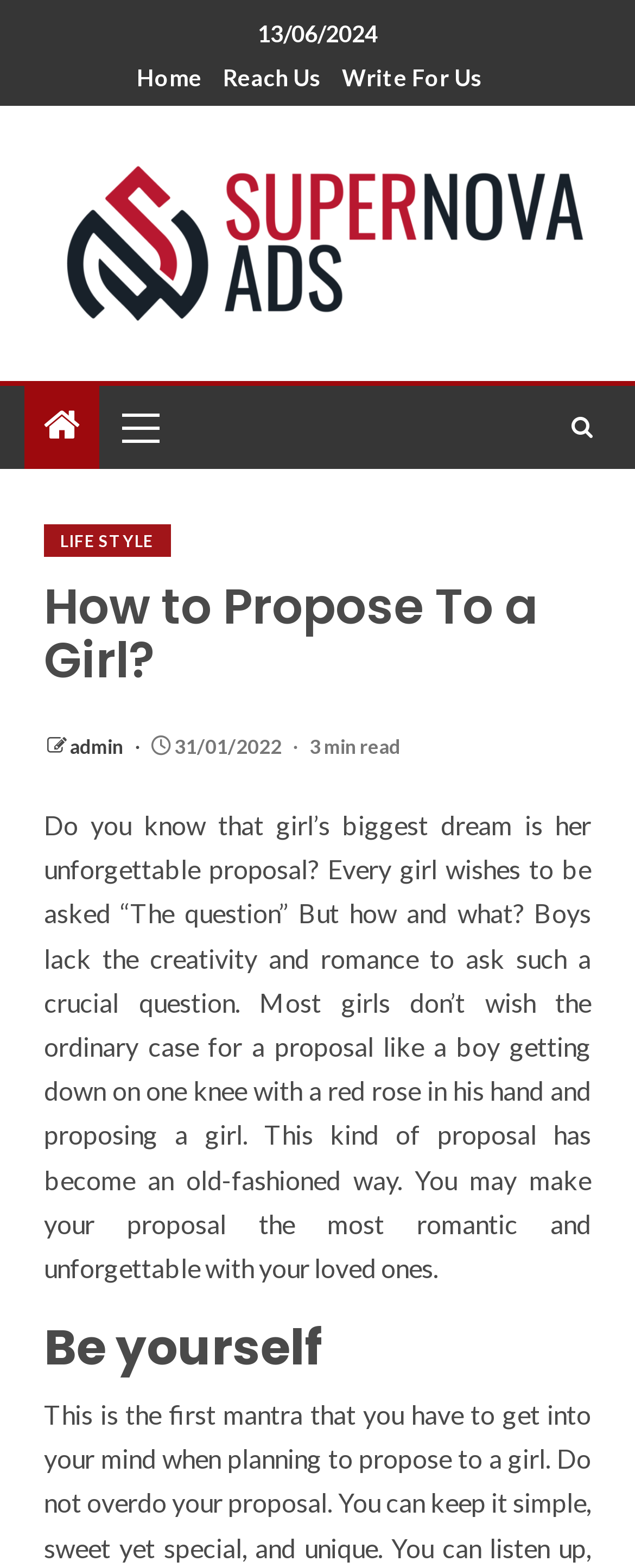Given the description: "admin", determine the bounding box coordinates of the UI element. The coordinates should be formatted as four float numbers between 0 and 1, [left, top, right, bottom].

[0.11, 0.468, 0.2, 0.484]